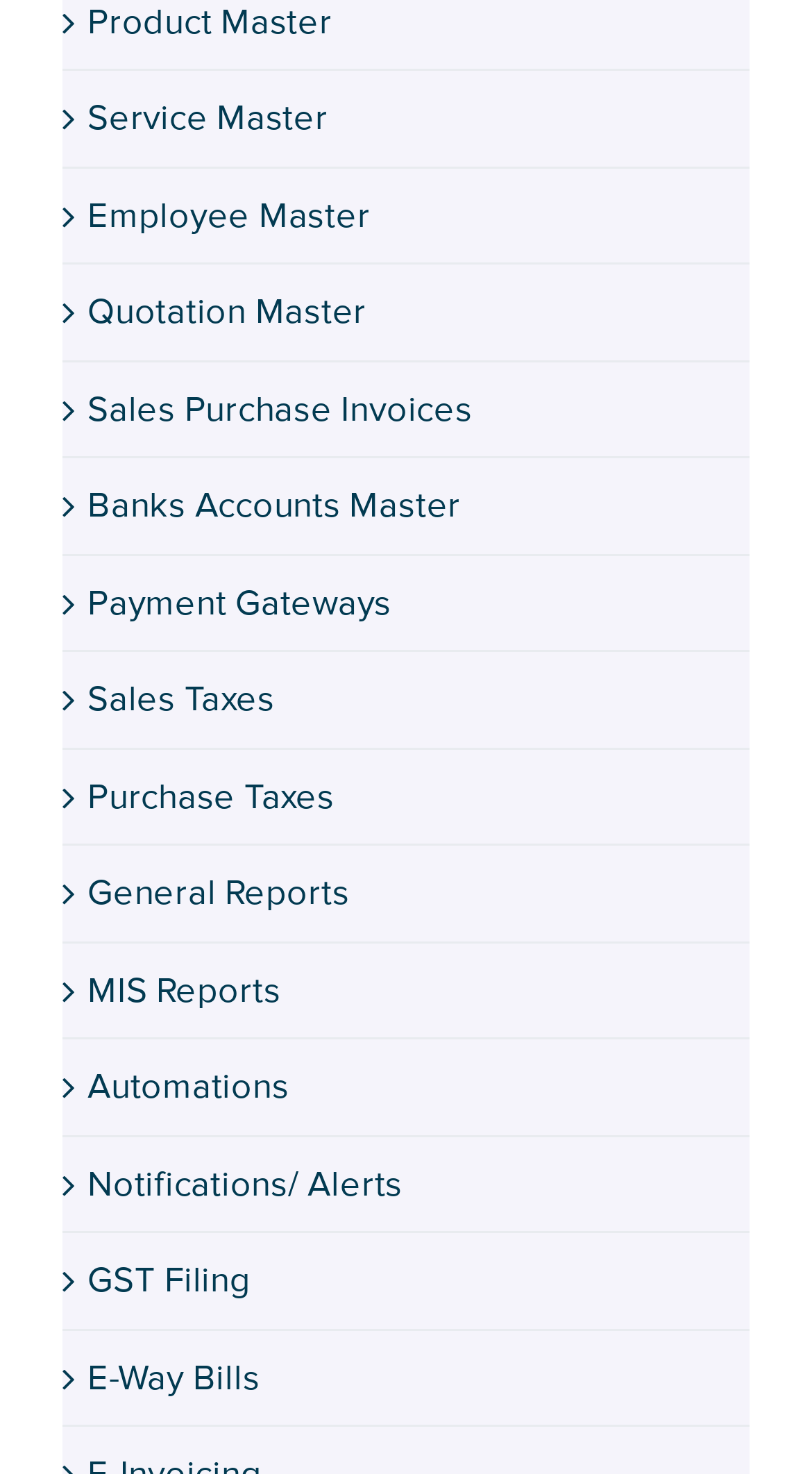Respond to the following query with just one word or a short phrase: 
Are there any icons on the links?

Yes